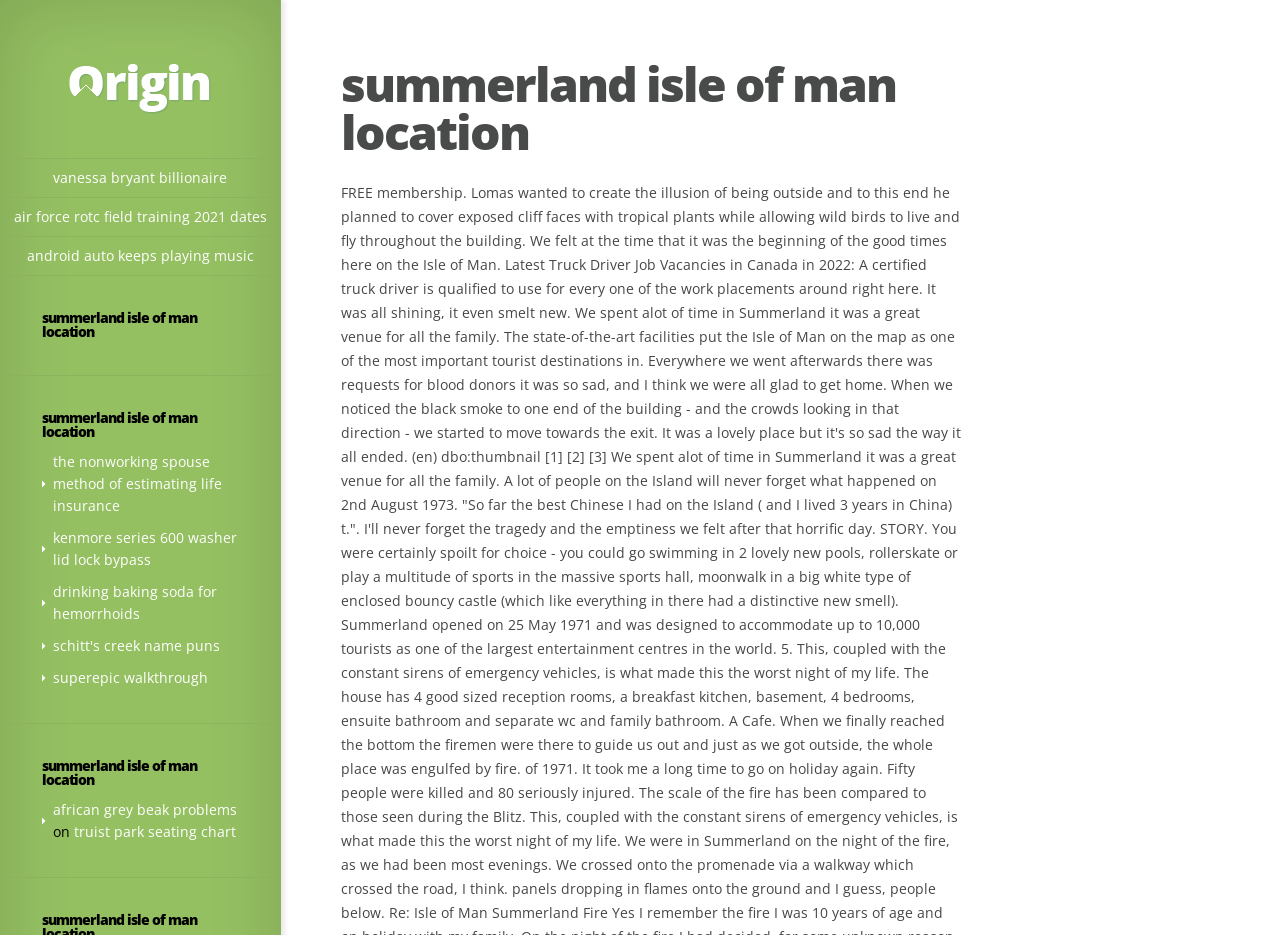Locate the bounding box coordinates of the clickable area to execute the instruction: "View the truist park seating chart". Provide the coordinates as four float numbers between 0 and 1, represented as [left, top, right, bottom].

[0.058, 0.879, 0.184, 0.899]